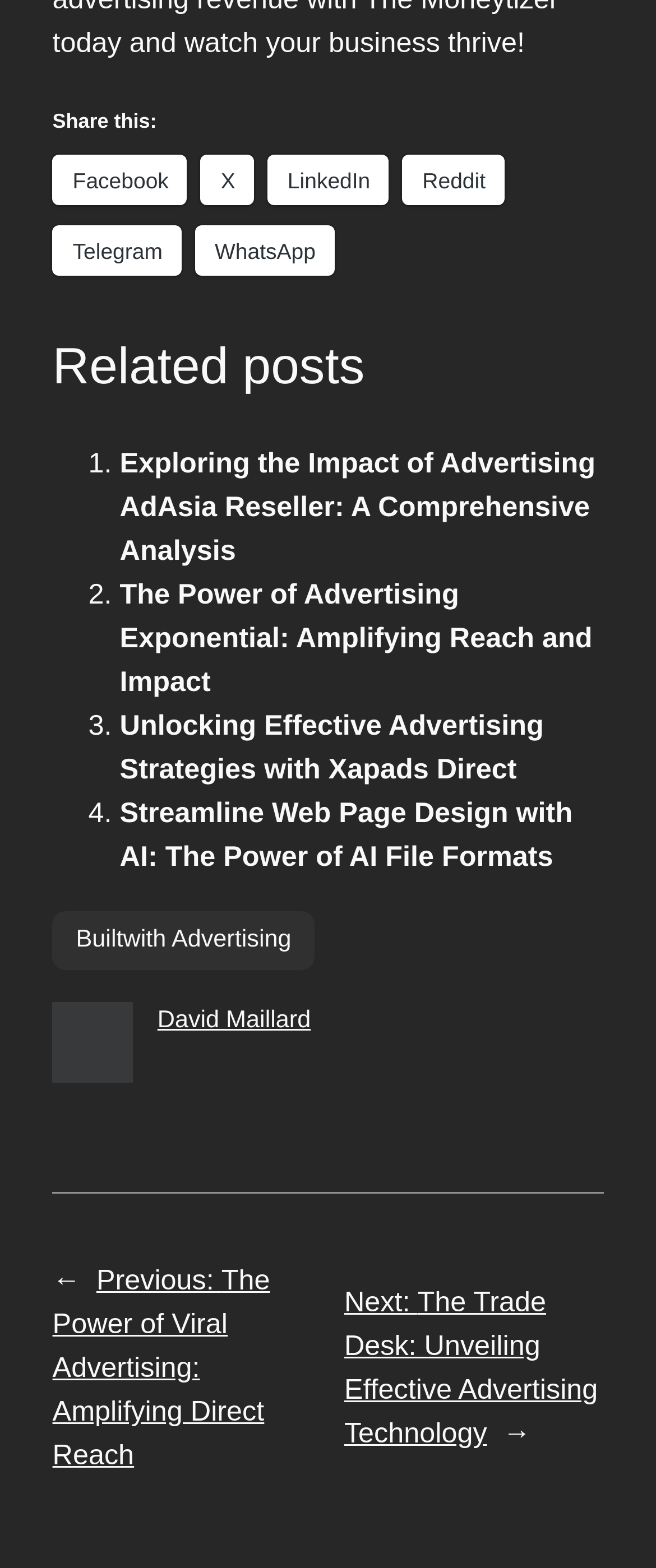Specify the bounding box coordinates of the area to click in order to execute this command: 'Explore Code on GitHub'. The coordinates should consist of four float numbers ranging from 0 to 1, and should be formatted as [left, top, right, bottom].

None